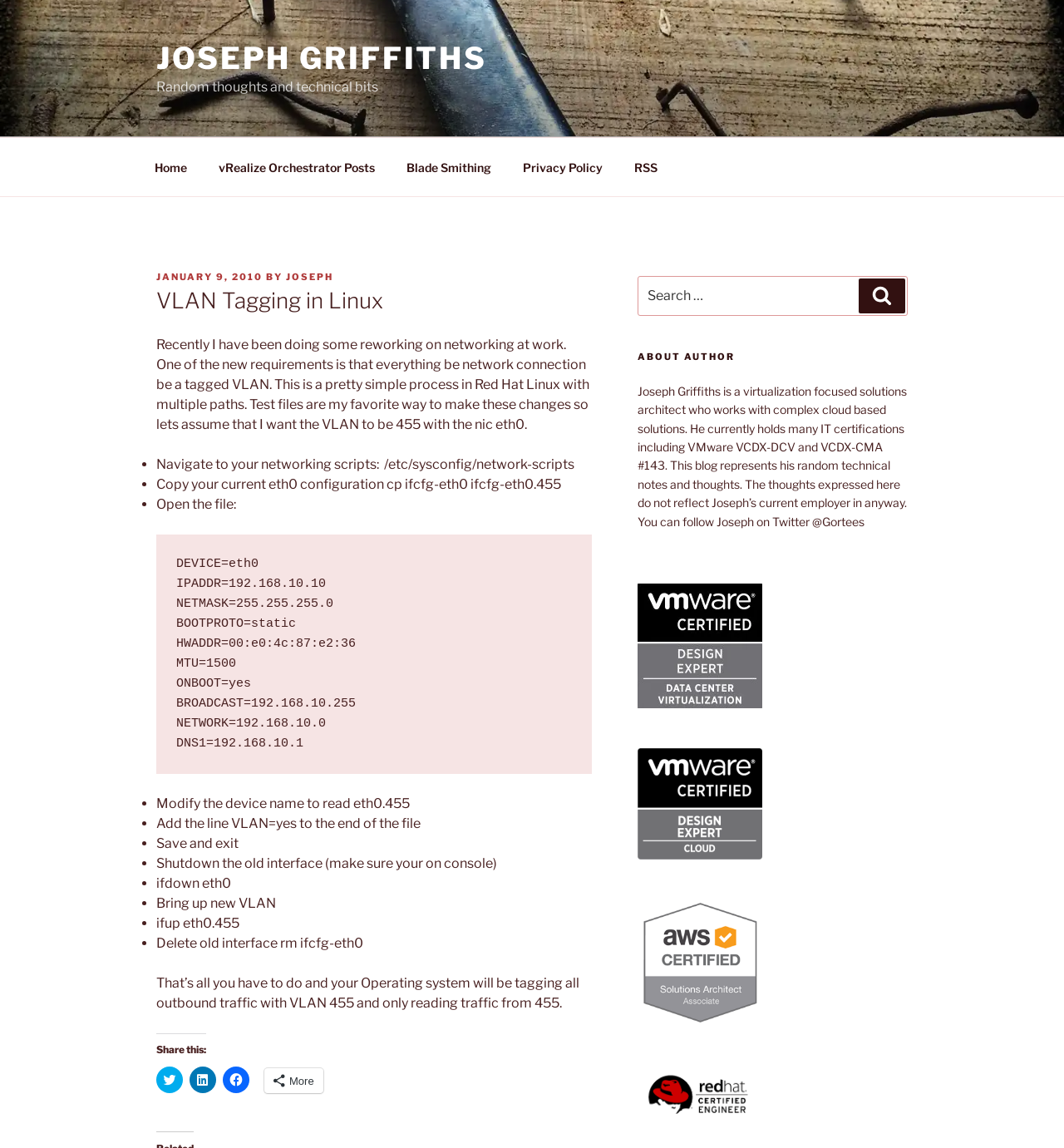Specify the bounding box coordinates of the region I need to click to perform the following instruction: "Request a brochure". The coordinates must be four float numbers in the range of 0 to 1, i.e., [left, top, right, bottom].

None